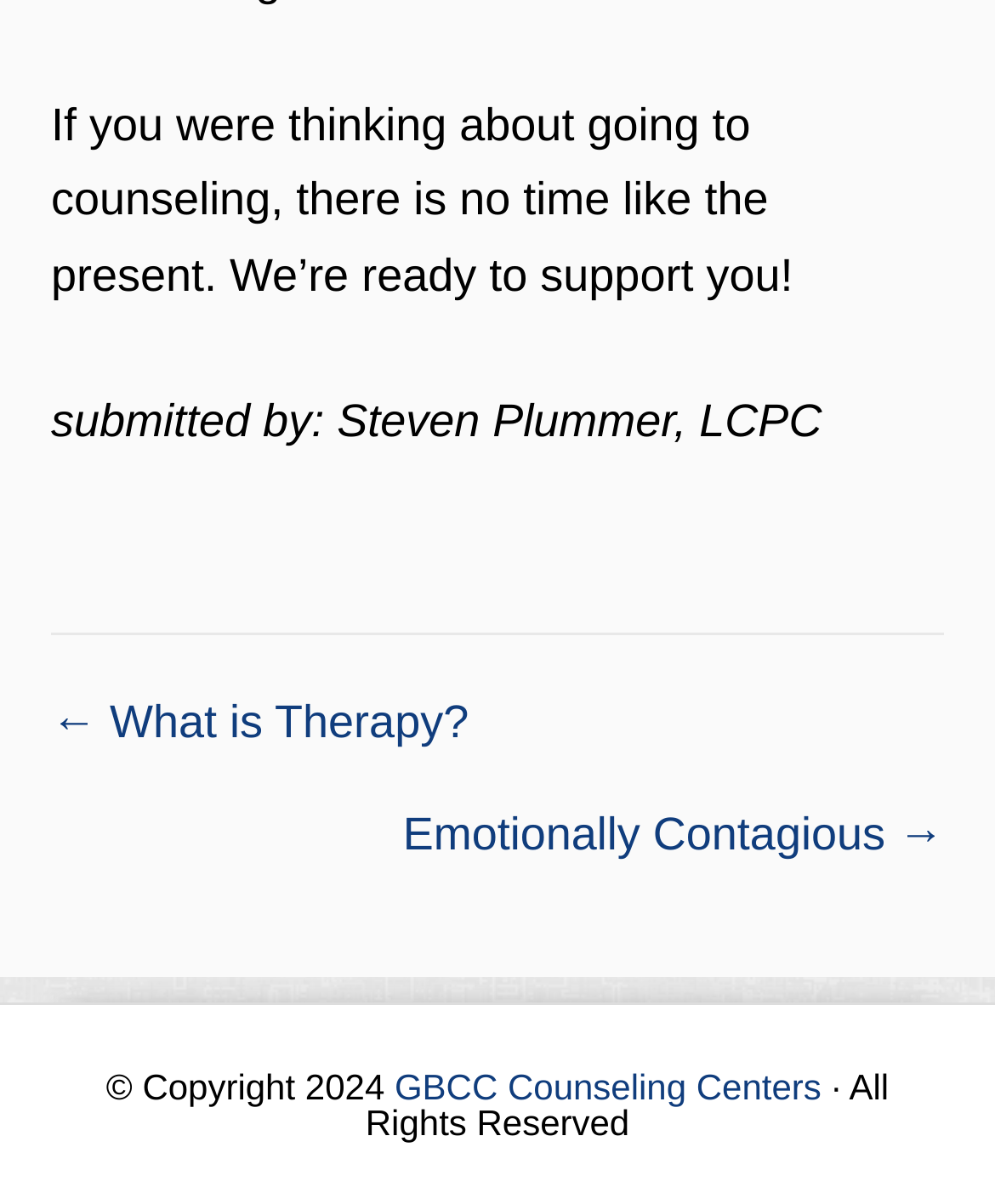What is the direction of the link 'What is Therapy?'?
From the image, respond with a single word or phrase.

left